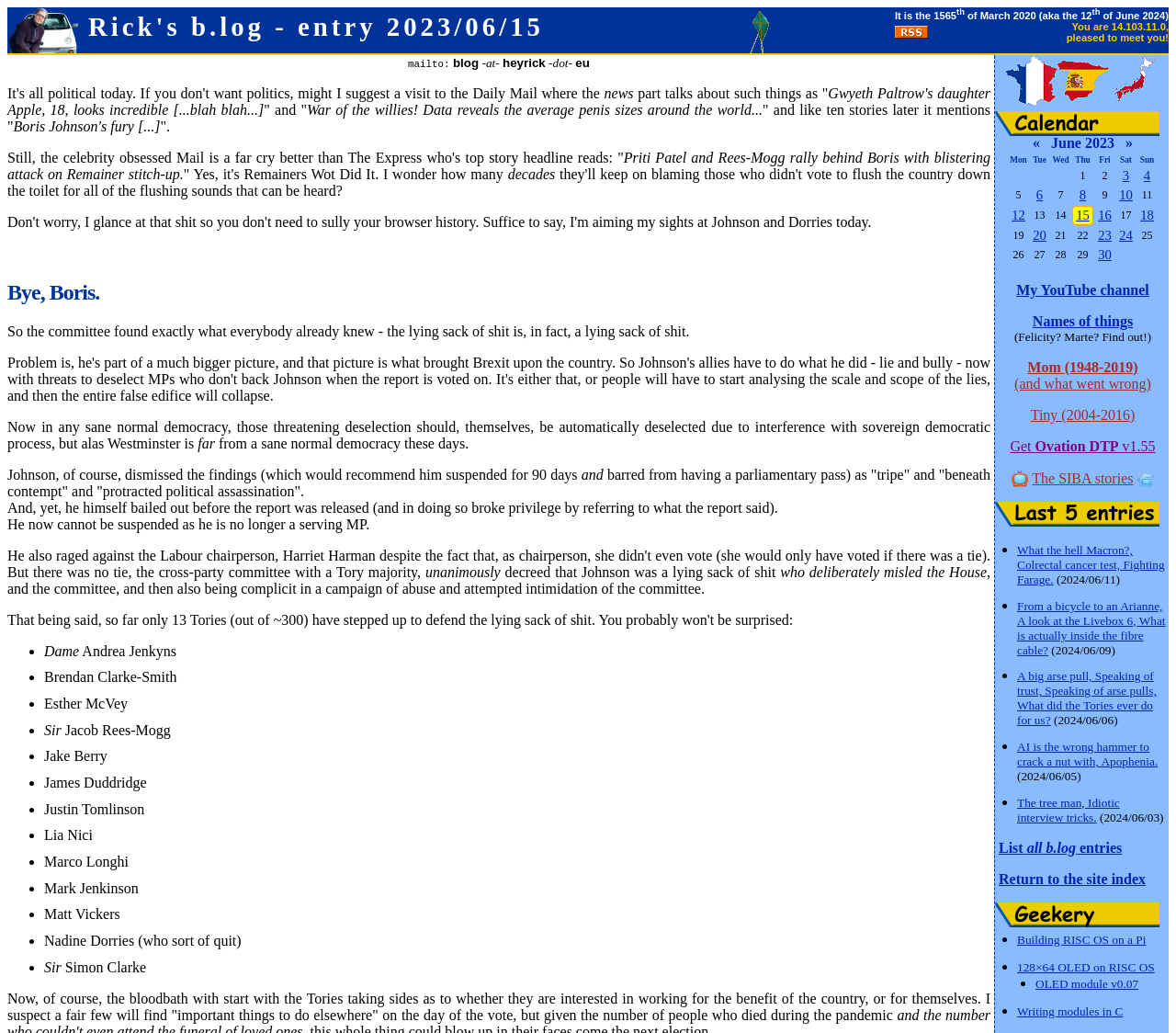Use a single word or phrase to answer the question:
What is the date mentioned in the webpage?

12th of June 2024